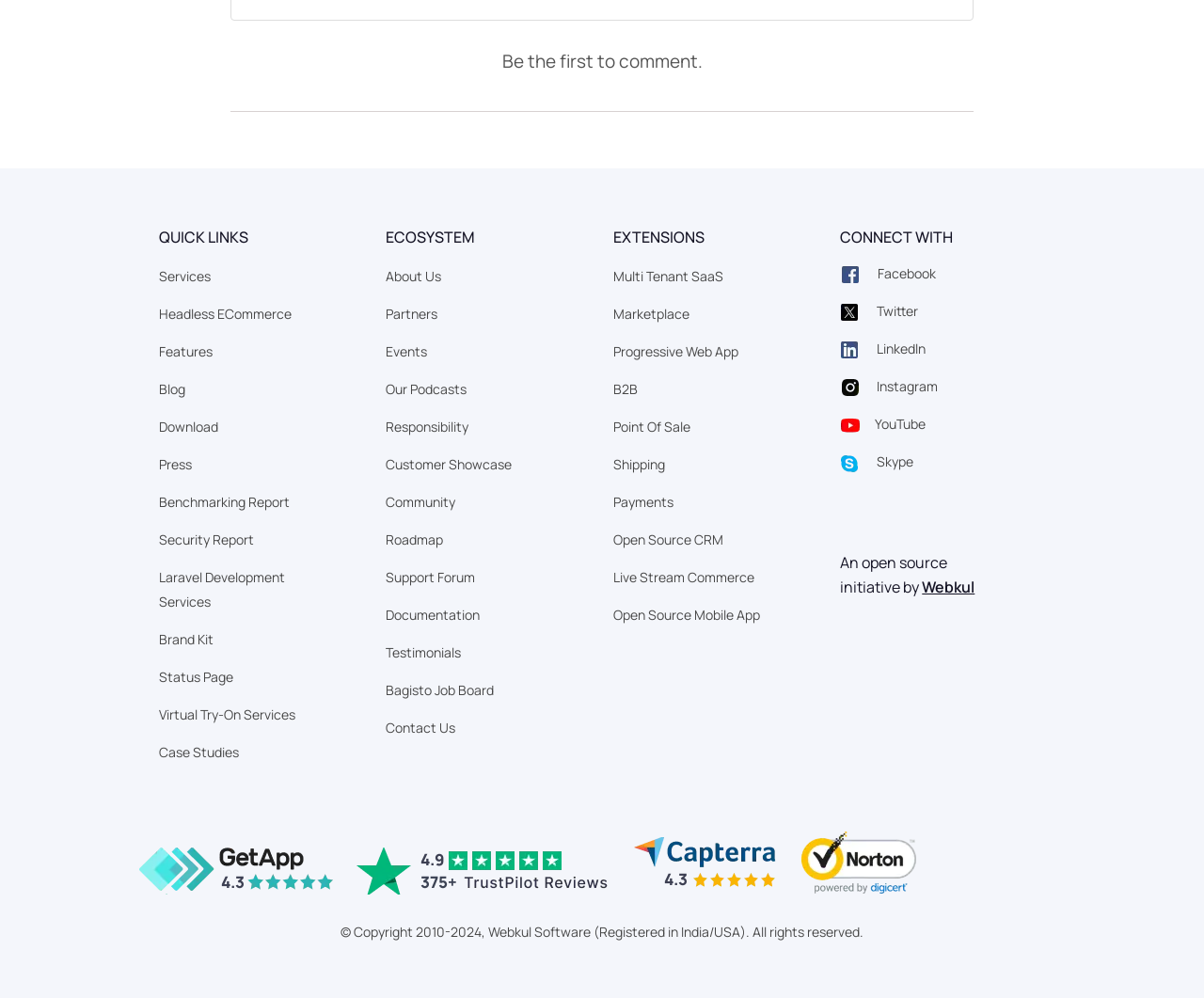What is the rating shown on the webpage?
Use the image to answer the question with a single word or phrase.

4.3 and 4.9